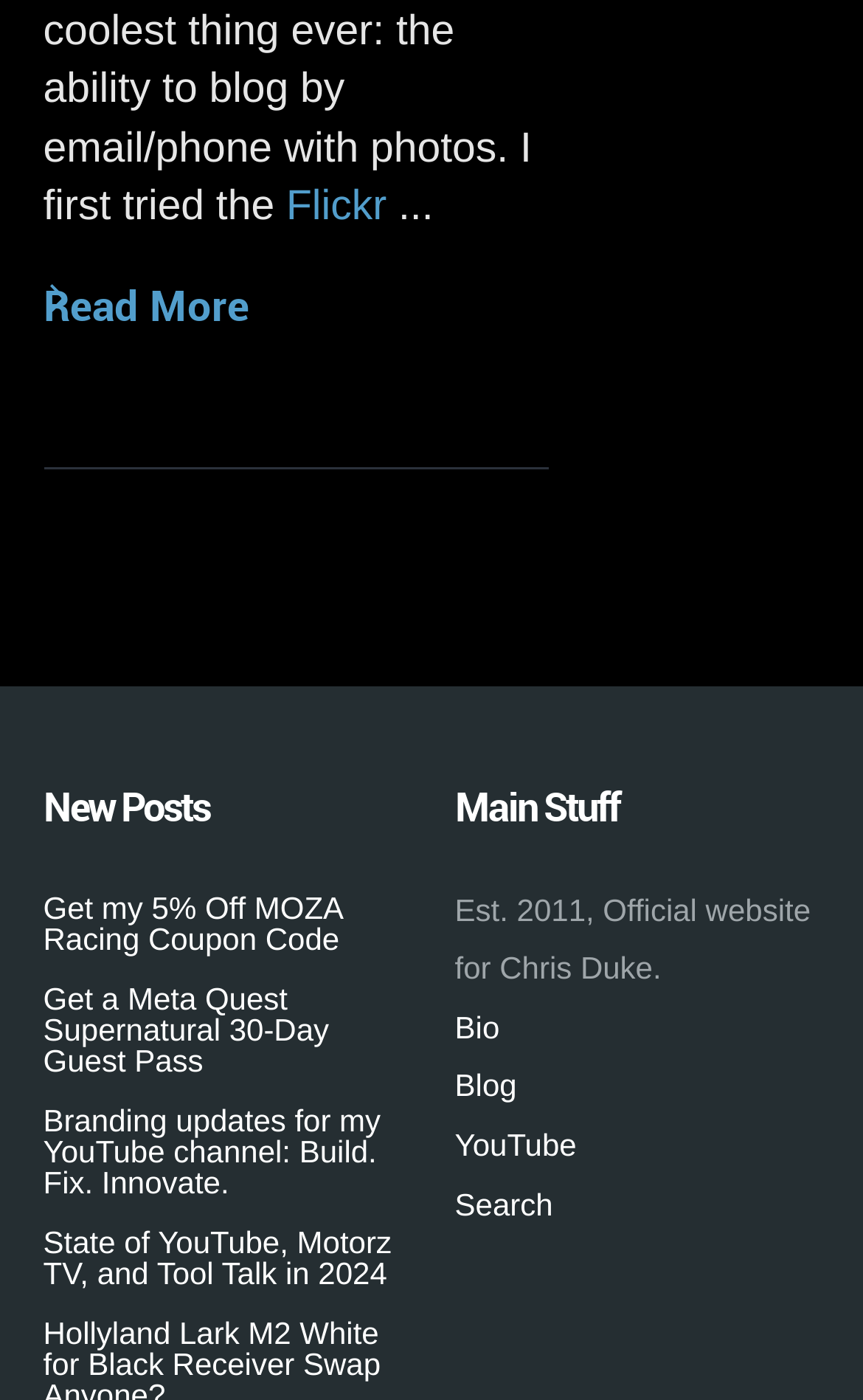Carefully examine the image and provide an in-depth answer to the question: What is the name of the website owner?

I found the answer by looking at the text 'Official website for Chris Duke.' which has a bounding box coordinate of [0.527, 0.637, 0.939, 0.704]. This text suggests that Chris Duke is the owner of the website.